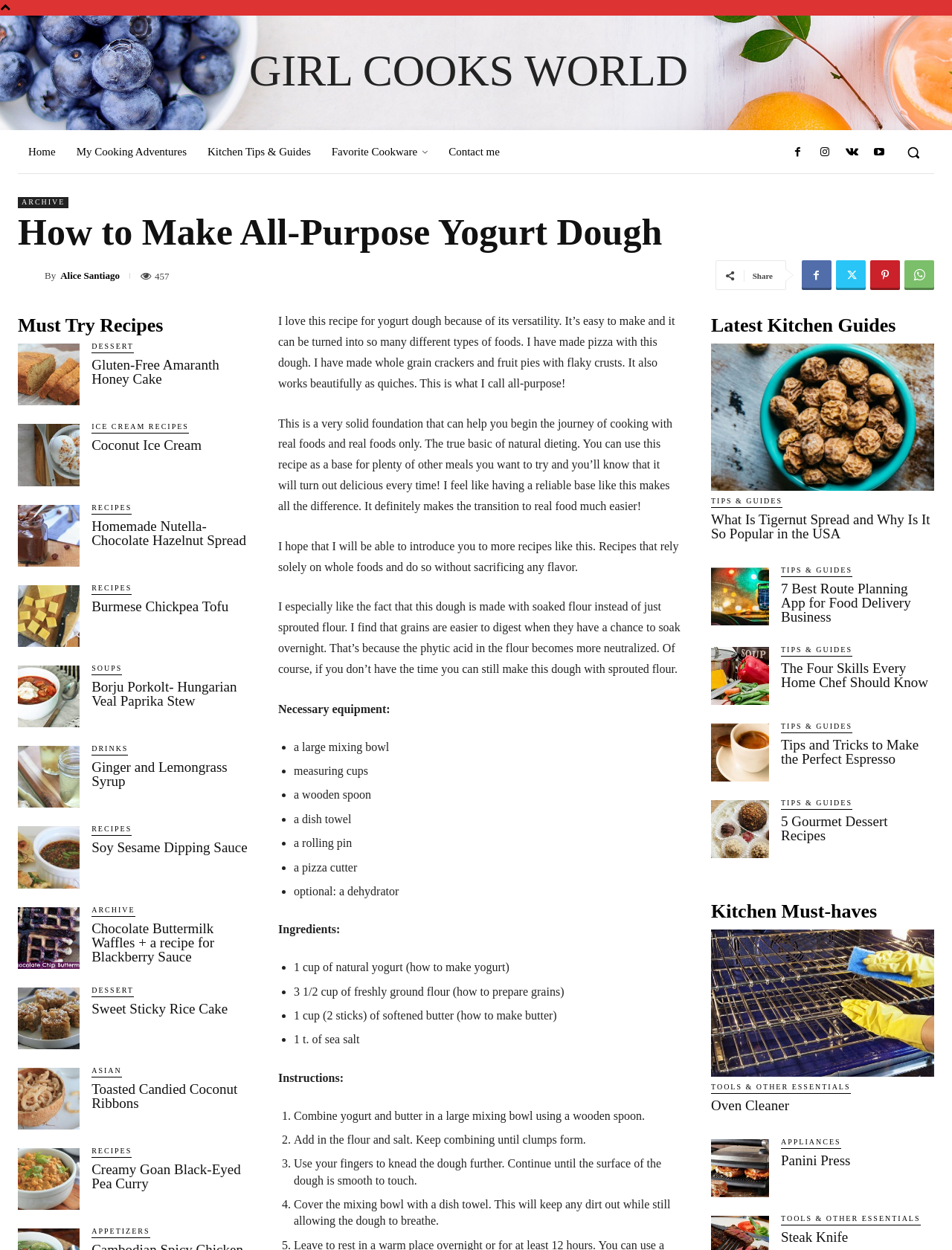Give a detailed explanation of the elements present on the webpage.

This webpage is about a recipe blog, specifically focused on a versatile yogurt dough recipe. At the top, there is a navigation menu with links to "GIRL COOKS WORLD", "Home", "My Cooking Adventures", "Kitchen Tips & Guides", "Favorite Cookware", and "Contact me". On the right side of the navigation menu, there is a search button with a magnifying glass icon.

Below the navigation menu, there is a heading that reads "How to Make All-Purpose Yogurt Dough". Underneath, there is a brief introduction to the recipe, written by Alice Santiago, who is the author of the blog. The introduction explains the versatility of the yogurt dough recipe and how it can be used to make various types of foods.

To the right of the introduction, there are social media links and a "Share" button. Below the introduction, there is a section titled "Must Try Recipes", which features a list of links to various recipes, including "Gluten-Free Amaranth Honey Cake", "Coconut Ice Cream", "Homemade Nutella- Chocolate Hazelnut Spread", and more. Each recipe link is accompanied by a category label, such as "DESSERT" or "RECIPES".

The main content of the webpage is divided into three columns. The left column features a list of recipe links, each with a category label. The middle column contains the recipe introduction and instructions, written in a conversational tone. The right column is empty, except for a few social media links at the top.

The recipe instructions are divided into sections, including "Necessary equipment", which lists the required tools, such as a large mixing bowl and measuring cups. The text is written in a friendly and approachable tone, with the author sharing their personal experiences and tips for using the recipe.